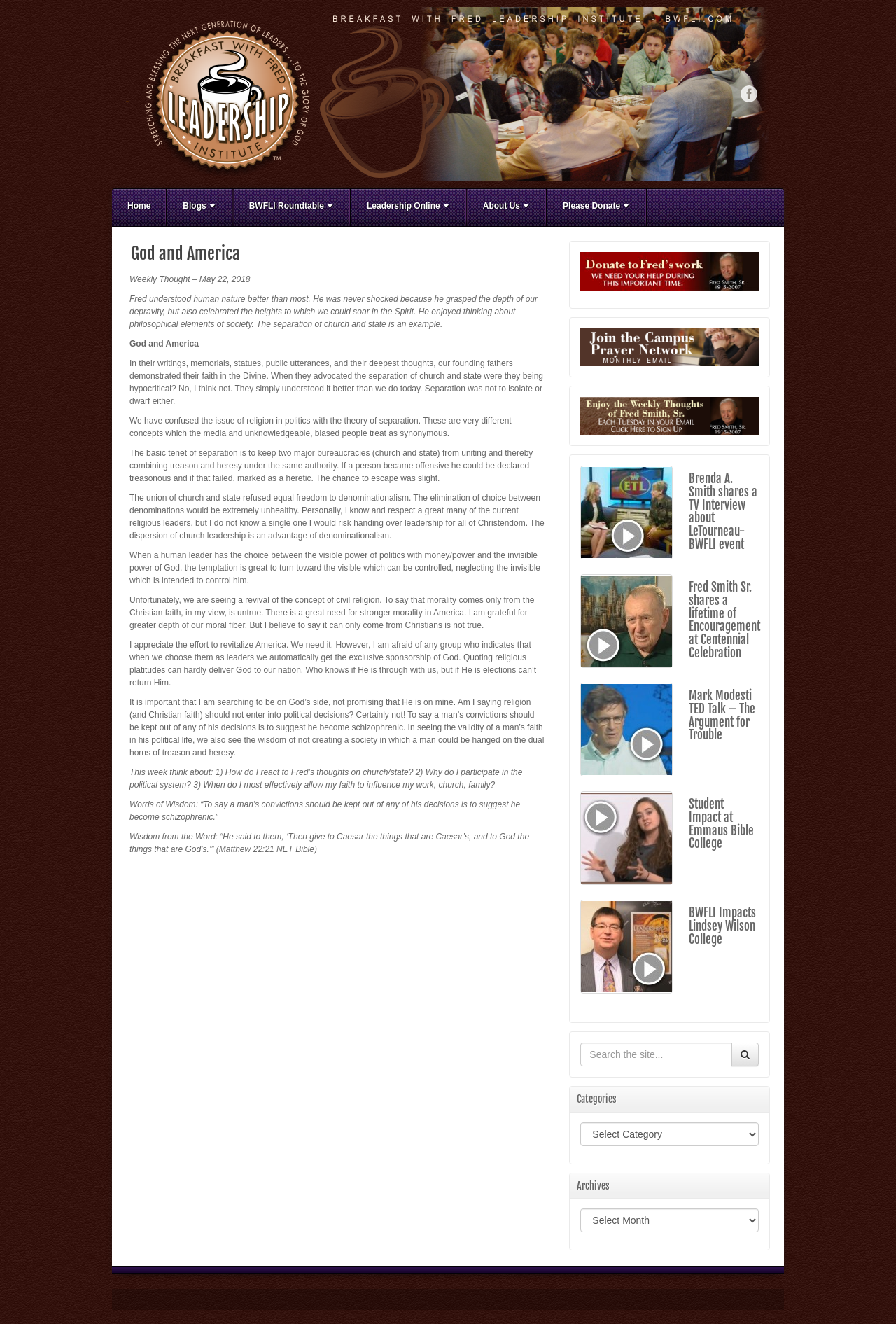Could you provide the bounding box coordinates for the portion of the screen to click to complete this instruction: "Search the site"?

[0.648, 0.788, 0.817, 0.806]